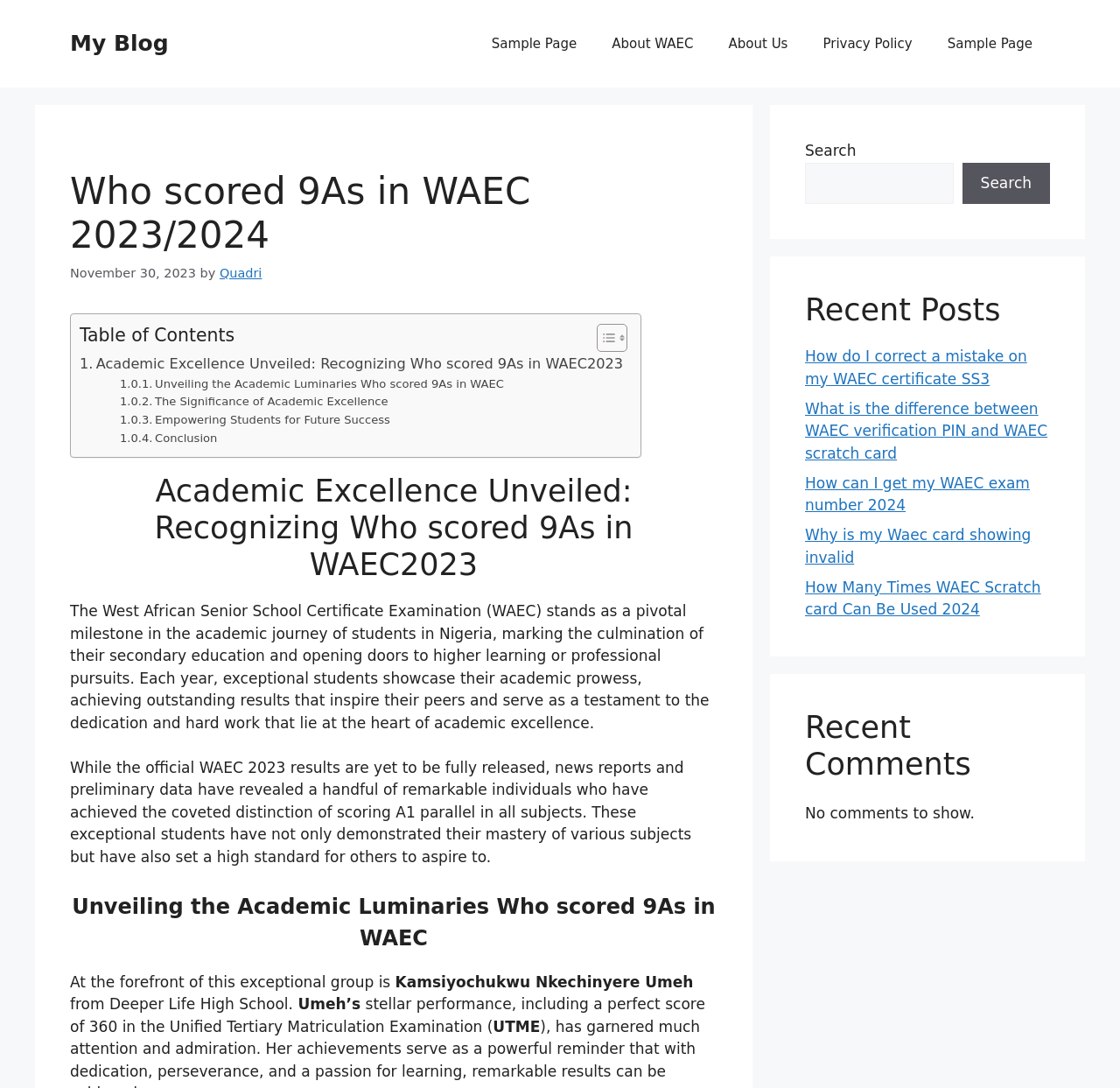What is the title of the first heading in the content section?
Please look at the screenshot and answer using one word or phrase.

Who scored 9As in WAEC 2023/2024